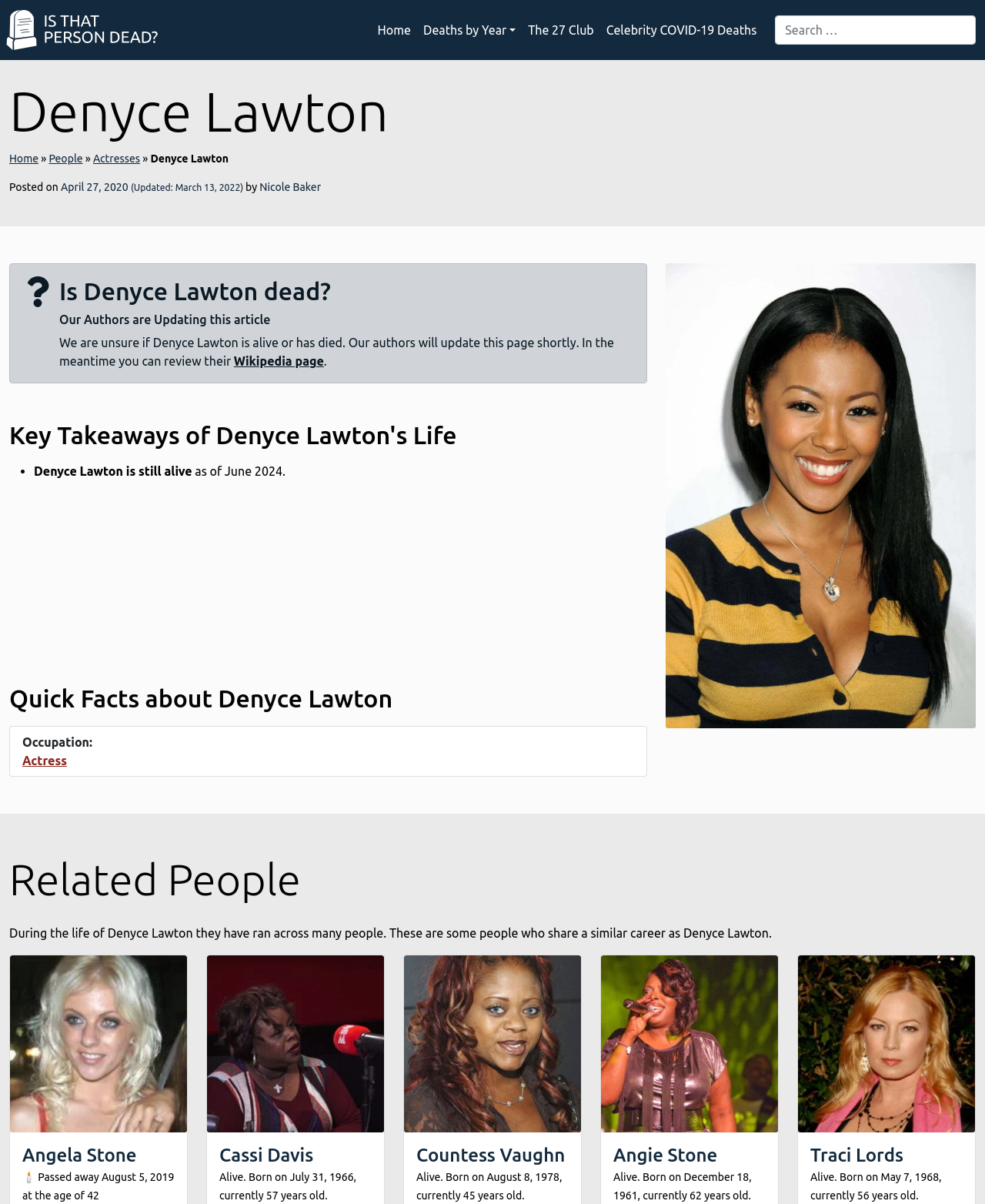How old is Cassi Davis?
Identify the answer in the screenshot and reply with a single word or phrase.

57